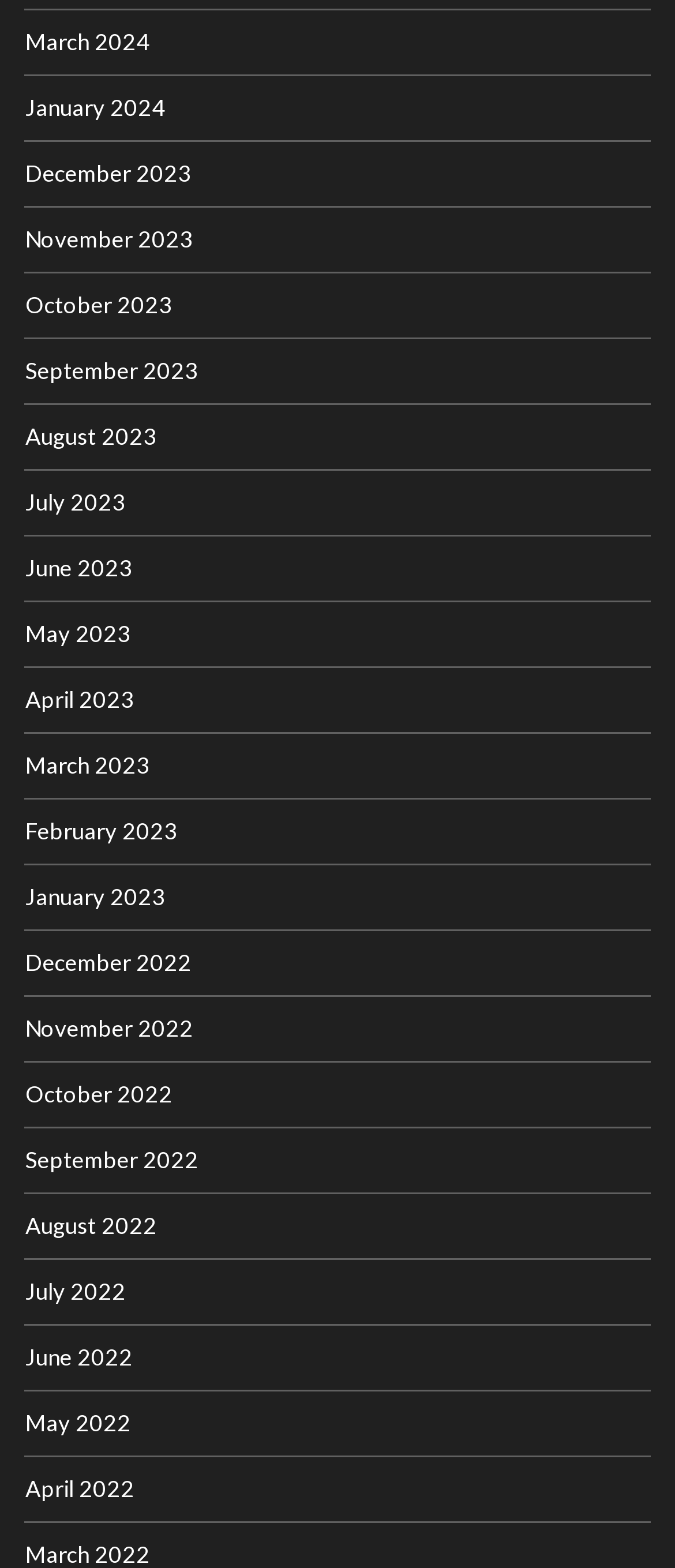Locate the bounding box for the described UI element: "June 2022". Ensure the coordinates are four float numbers between 0 and 1, formatted as [left, top, right, bottom].

[0.038, 0.856, 0.197, 0.874]